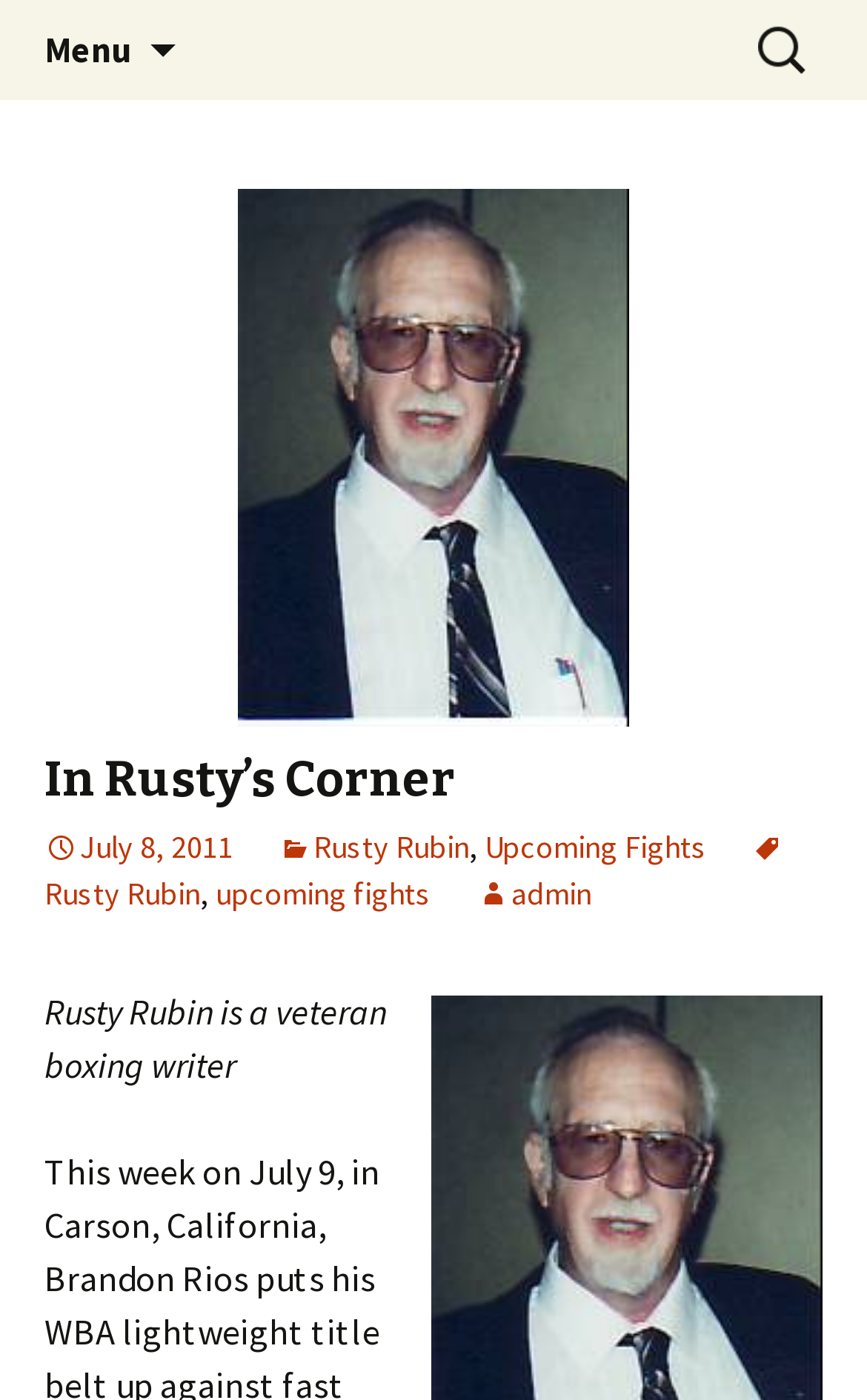What is the name of the section where the article is located?
Refer to the screenshot and answer in one word or phrase.

In Rusty’s Corner